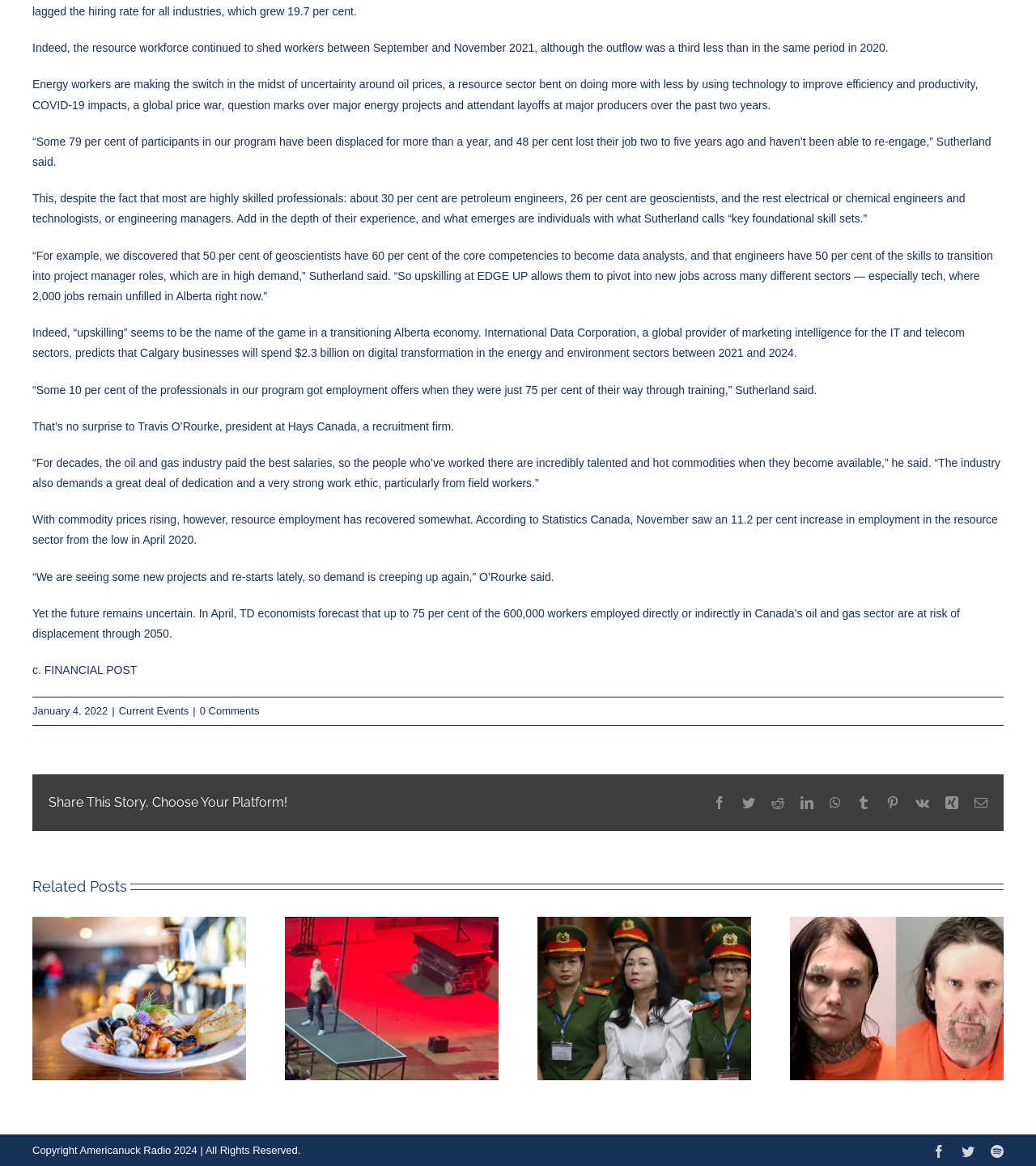Based on the element description 0 Comments, identify the bounding box coordinates for the UI element. The coordinates should be in the format (top-left x, top-left y, bottom-right x, bottom-right y) and within the 0 to 1 range.

[0.193, 0.605, 0.25, 0.615]